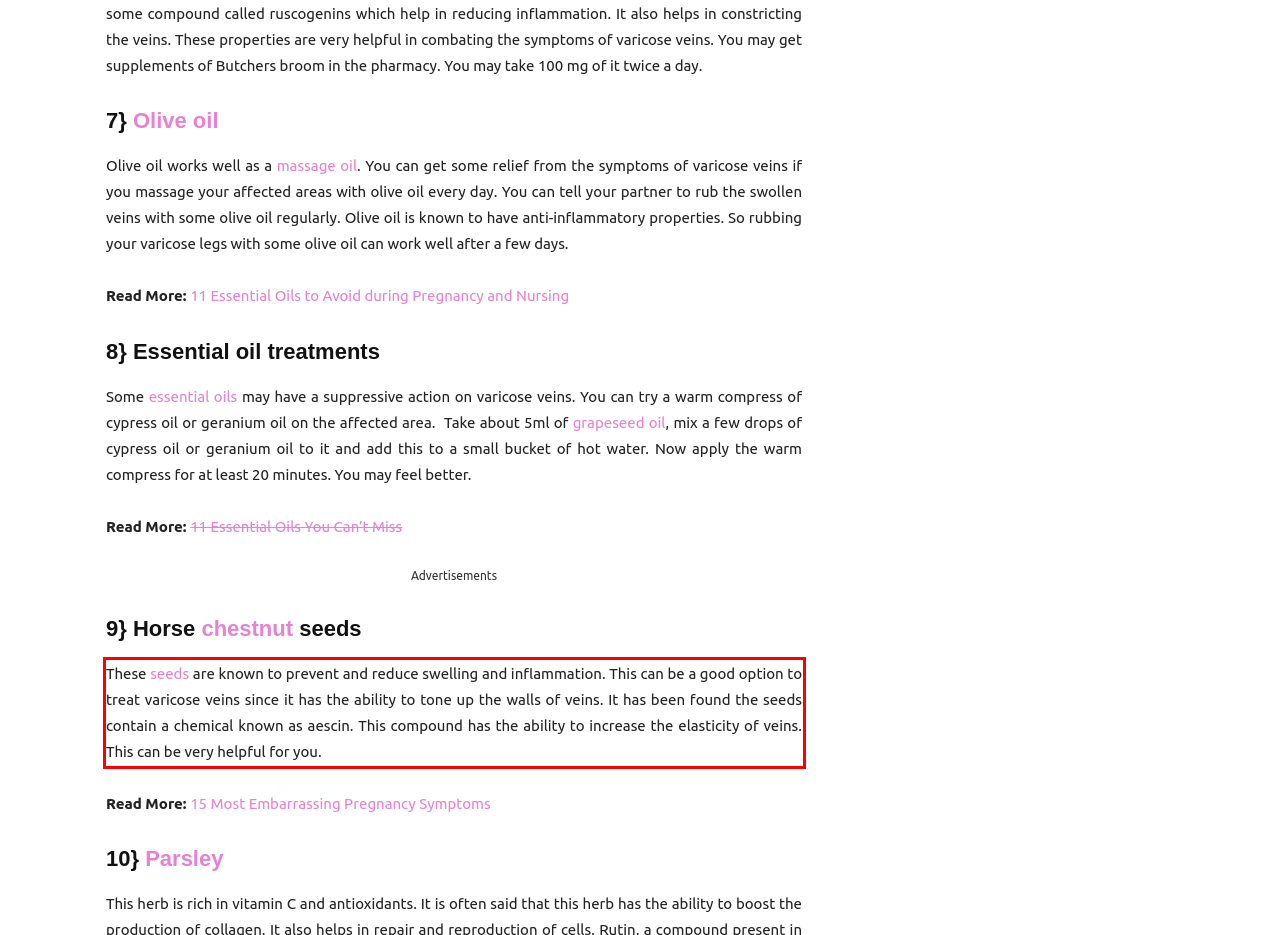Analyze the screenshot of the webpage that features a red bounding box and recognize the text content enclosed within this red bounding box.

These seeds are known to prevent and reduce swelling and inflammation. This can be a good option to treat varicose veins since it has the ability to tone up the walls of veins. It has been found the seeds contain a chemical known as aescin. This compound has the ability to increase the elasticity of veins. This can be very helpful for you.